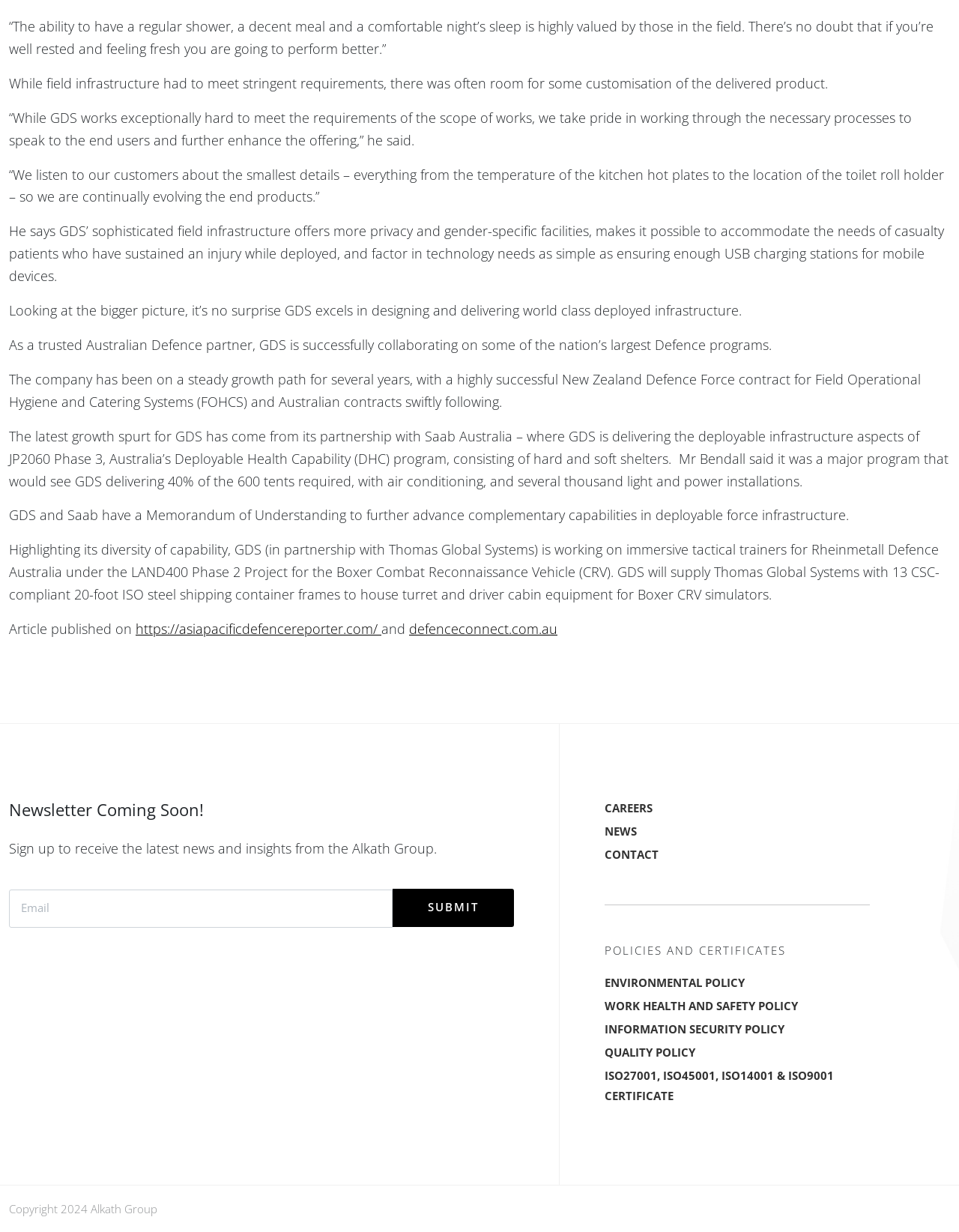What is the benefit of GDS' field infrastructure?
Carefully examine the image and provide a detailed answer to the question.

According to the quote on the webpage, 'if you’re well rested and feeling fresh you are going to perform better', which implies that GDS' field infrastructure, which provides comfort and amenities, leads to better performance.